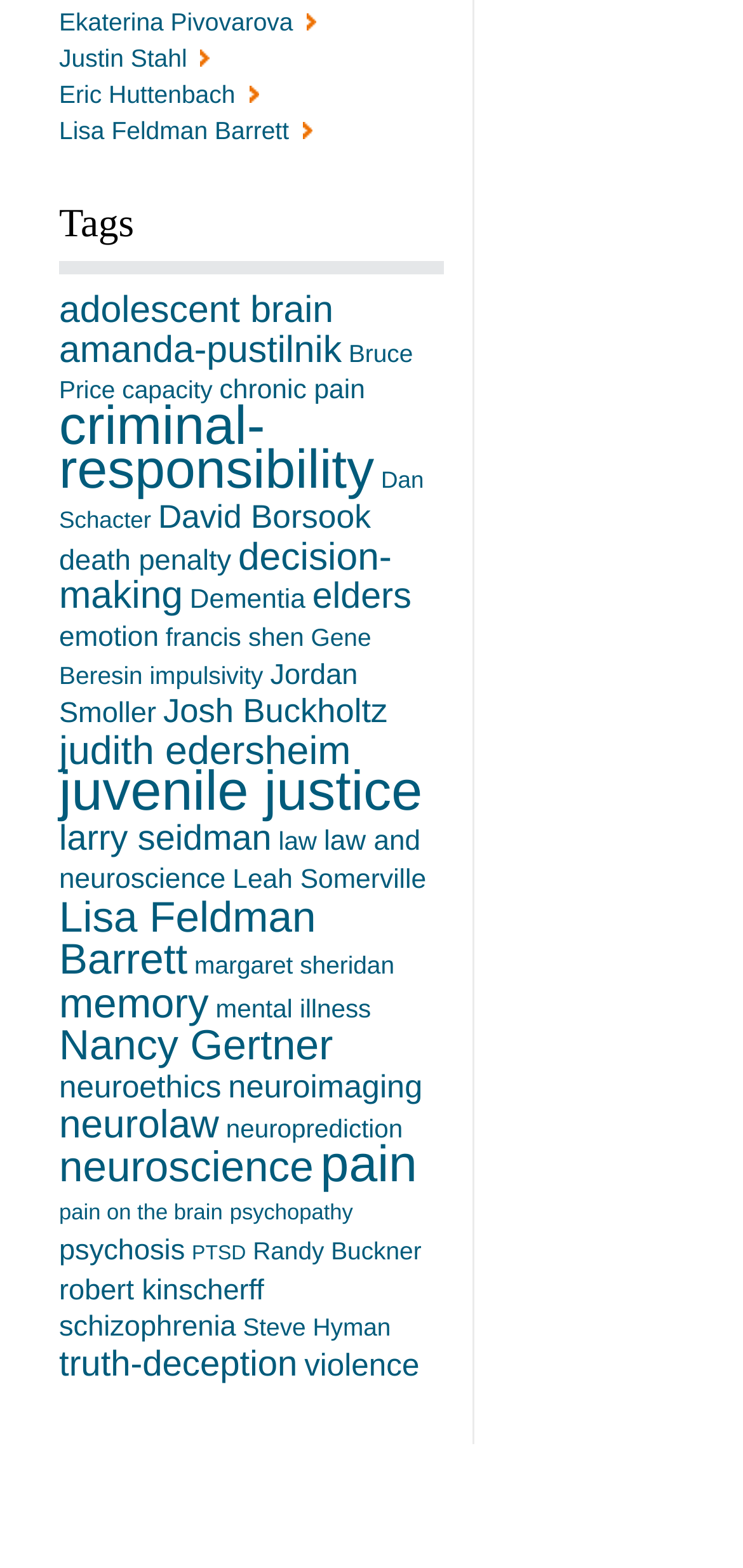Who are the authors listed on this webpage?
Using the visual information, reply with a single word or short phrase.

Ekaterina Pivovarova, Justin Stahl, etc.